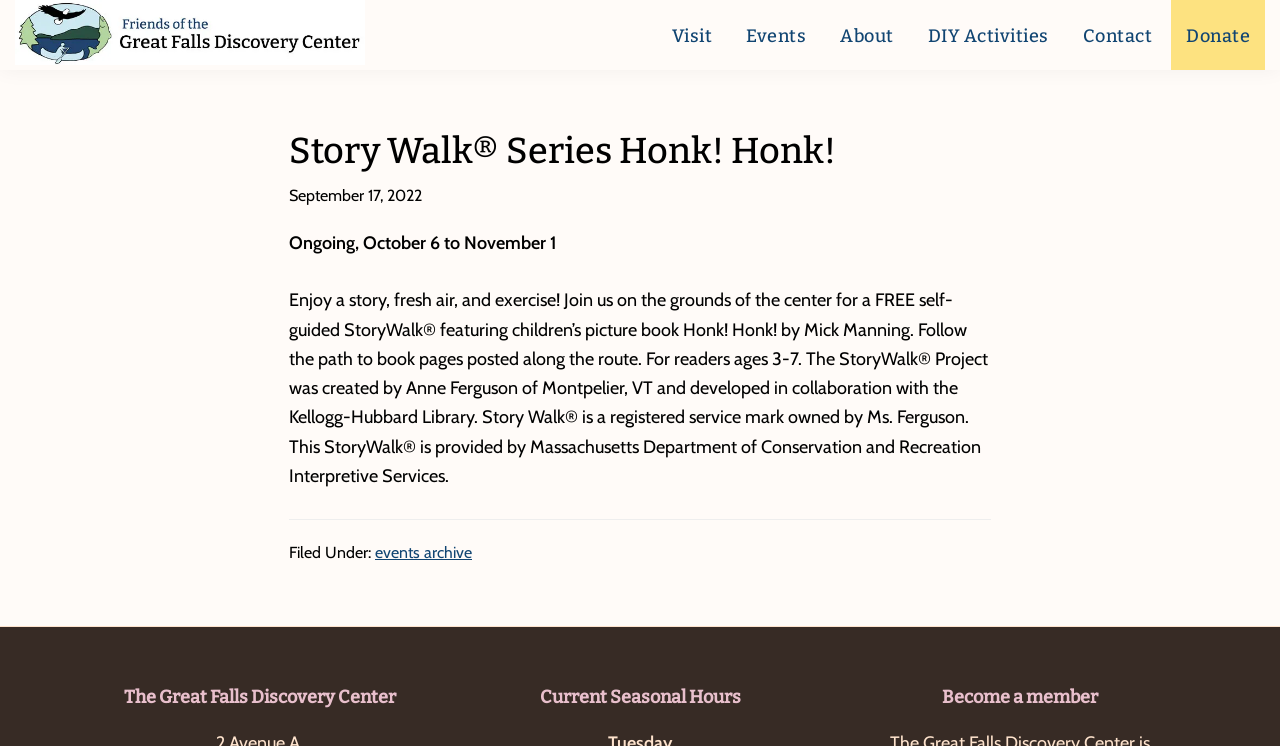Please indicate the bounding box coordinates for the clickable area to complete the following task: "Read about the Story Walk Series Honk! Honk!". The coordinates should be specified as four float numbers between 0 and 1, i.e., [left, top, right, bottom].

[0.226, 0.174, 0.774, 0.759]